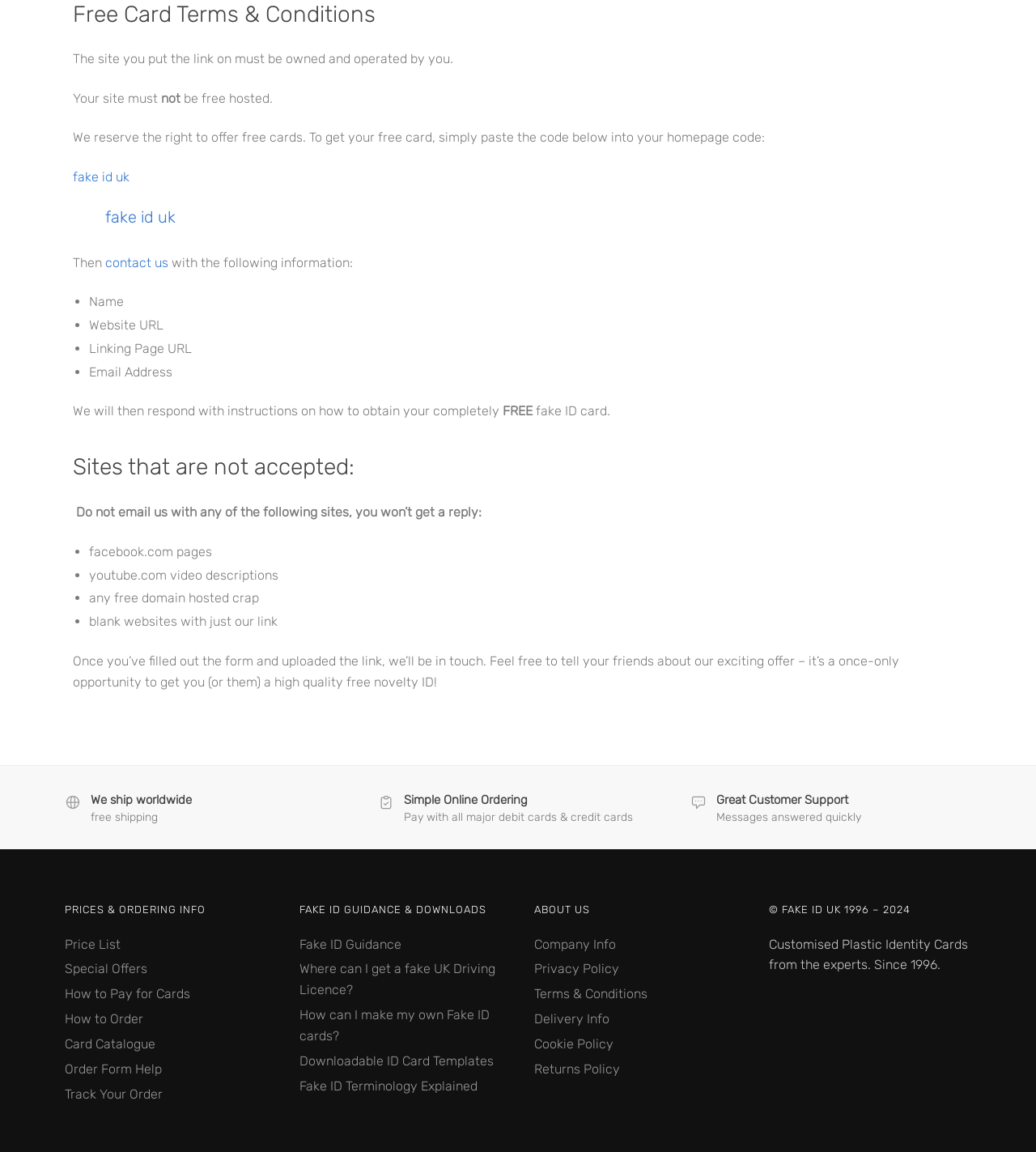Could you highlight the region that needs to be clicked to execute the instruction: "click the 'fake id uk' link"?

[0.07, 0.139, 0.125, 0.152]